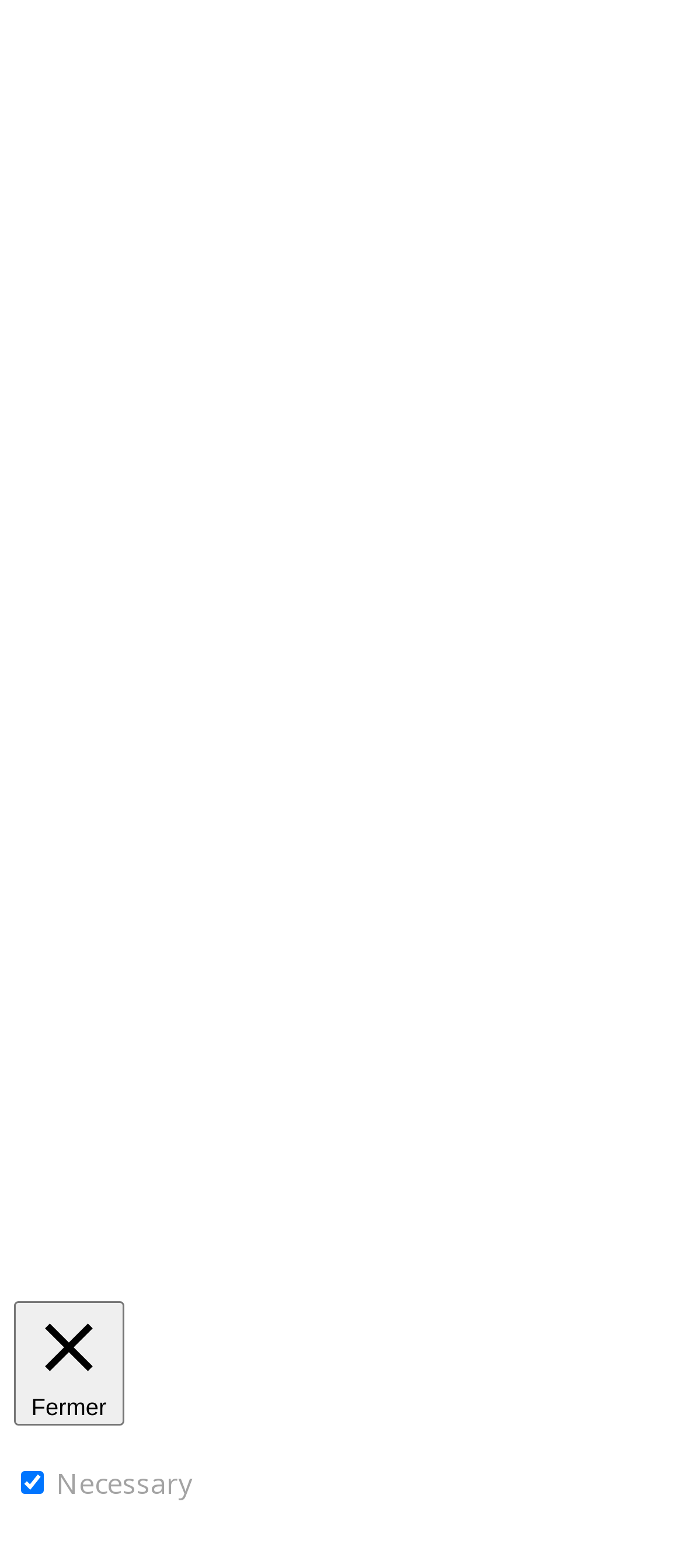Identify the bounding box for the given UI element using the description provided. Coordinates should be in the format (top-left x, top-left y, bottom-right x, bottom-right y) and must be between 0 and 1. Here is the description: parent_node: Necessary

[0.031, 0.938, 0.064, 0.953]